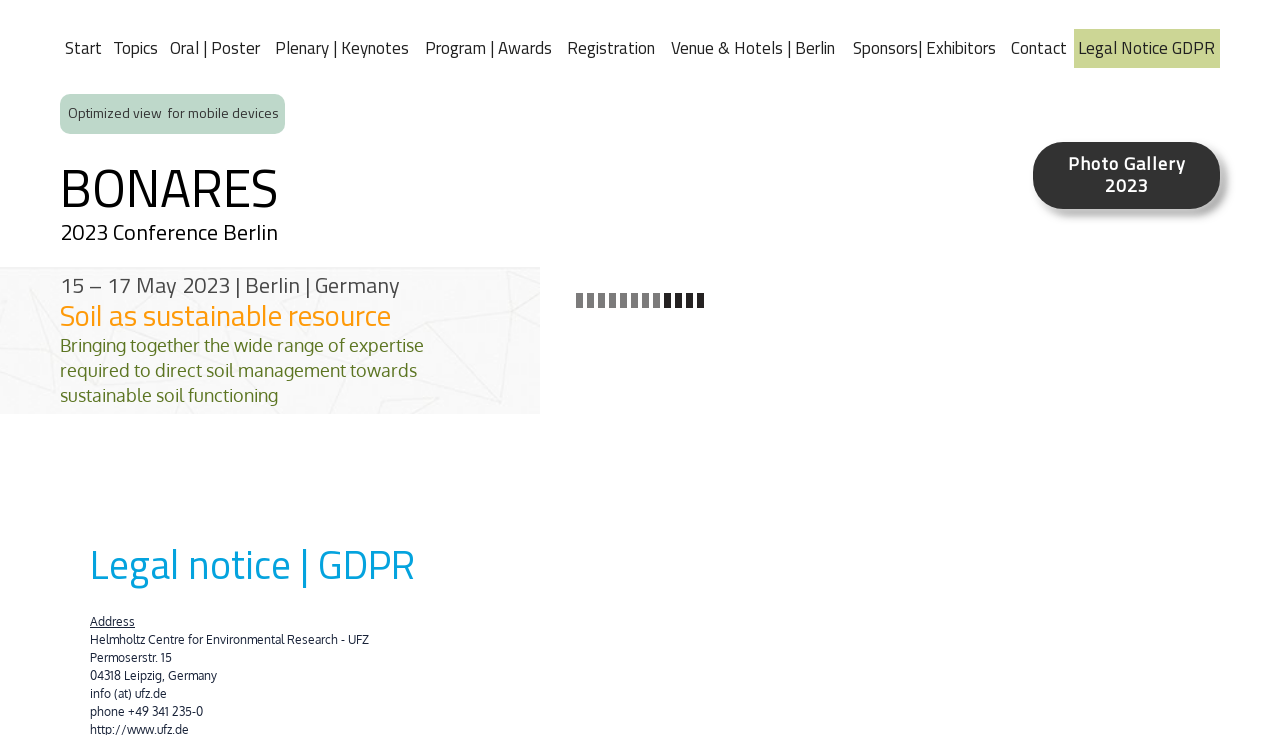Use one word or a short phrase to answer the question provided: 
What is the address of the Helmholtz Centre for Environmental Research?

Permoserstr. 15, 04318 Leipzig, Germany